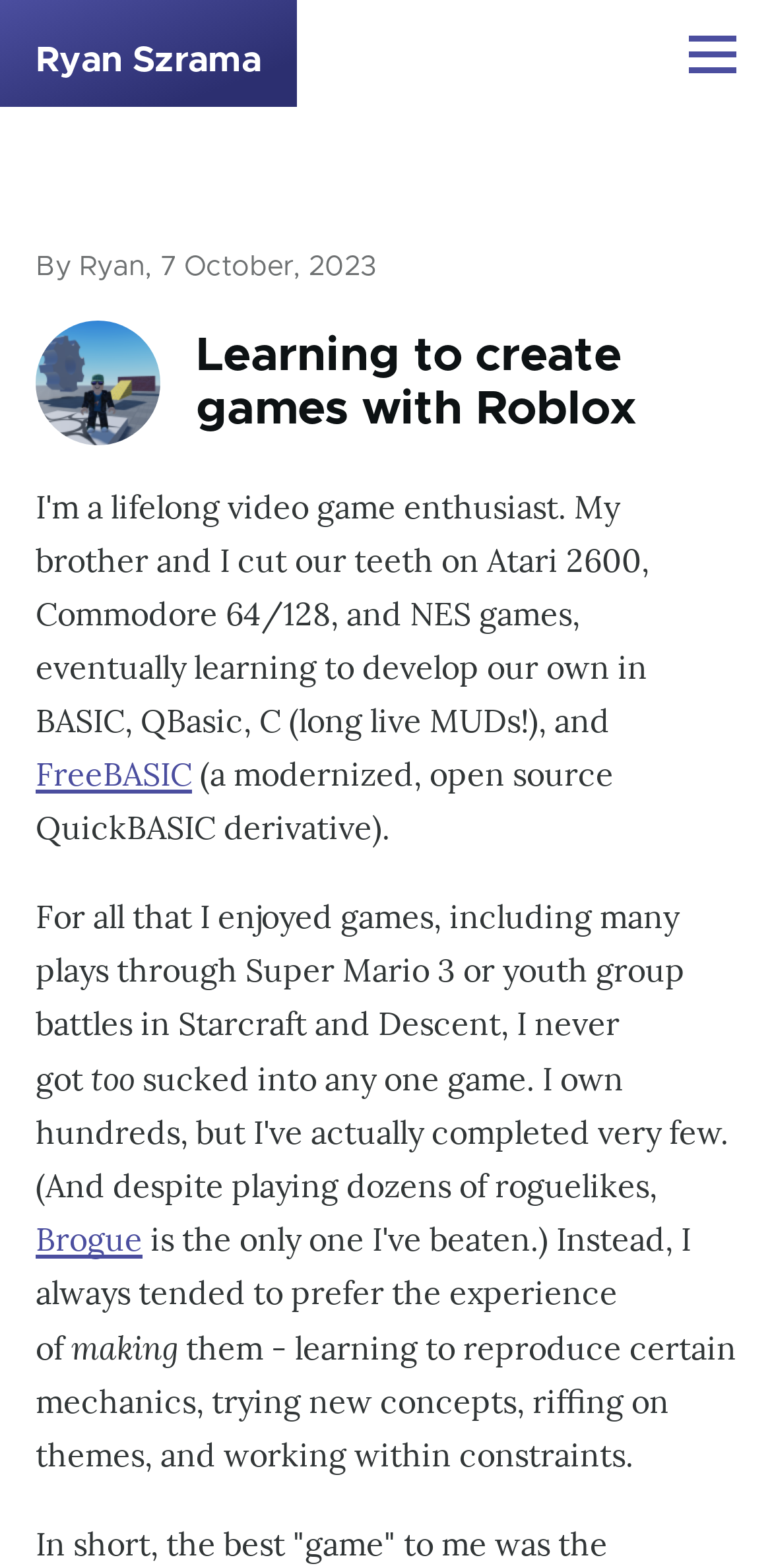Determine the bounding box coordinates for the HTML element mentioned in the following description: "Andrea Jelić". The coordinates should be a list of four floats ranging from 0 to 1, represented as [left, top, right, bottom].

None